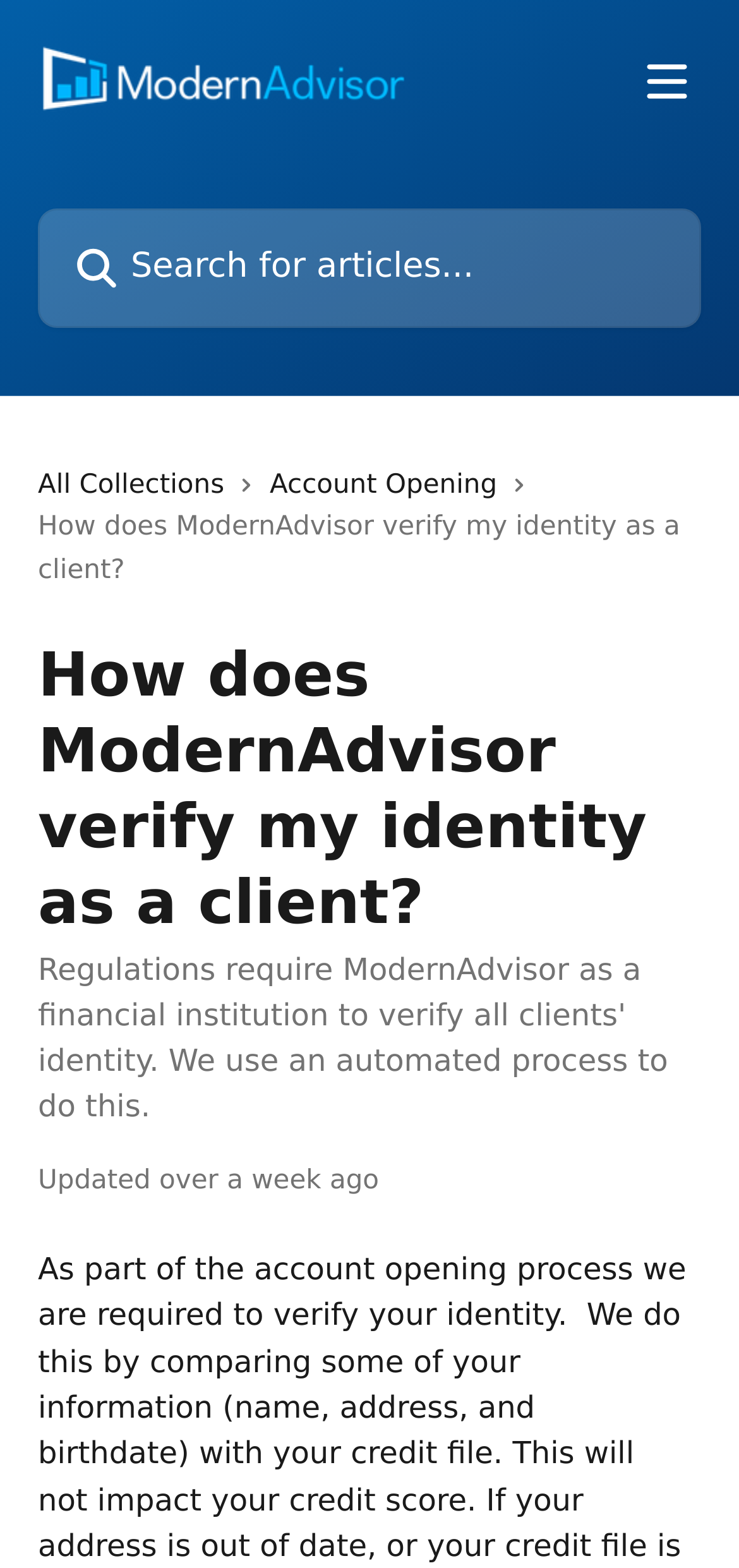From the webpage screenshot, predict the bounding box of the UI element that matches this description: "alt="ModernAdvisor Help Center"".

[0.051, 0.029, 0.554, 0.071]